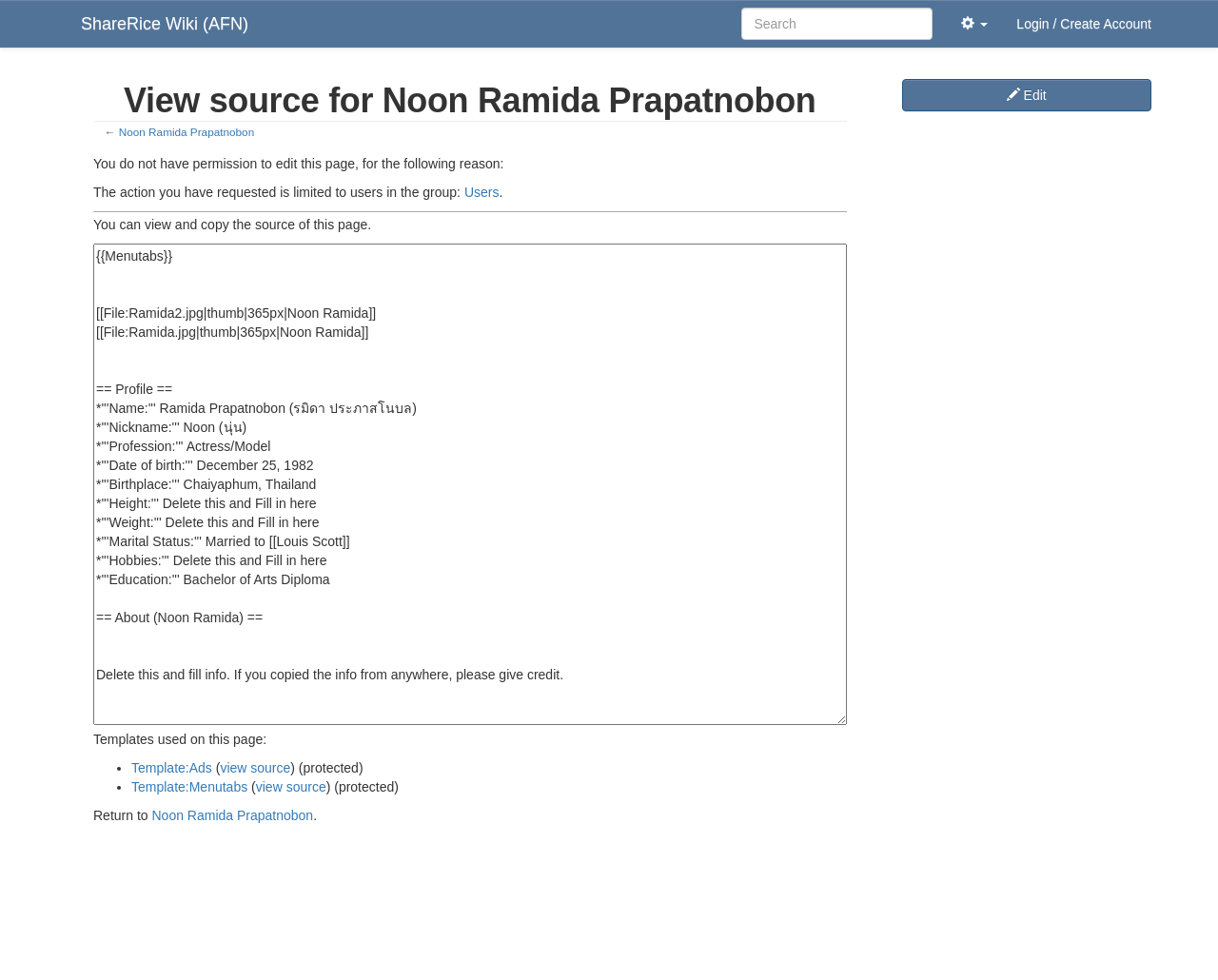Find the bounding box coordinates of the clickable area required to complete the following action: "Search ShareRice Wiki".

[0.609, 0.008, 0.766, 0.041]